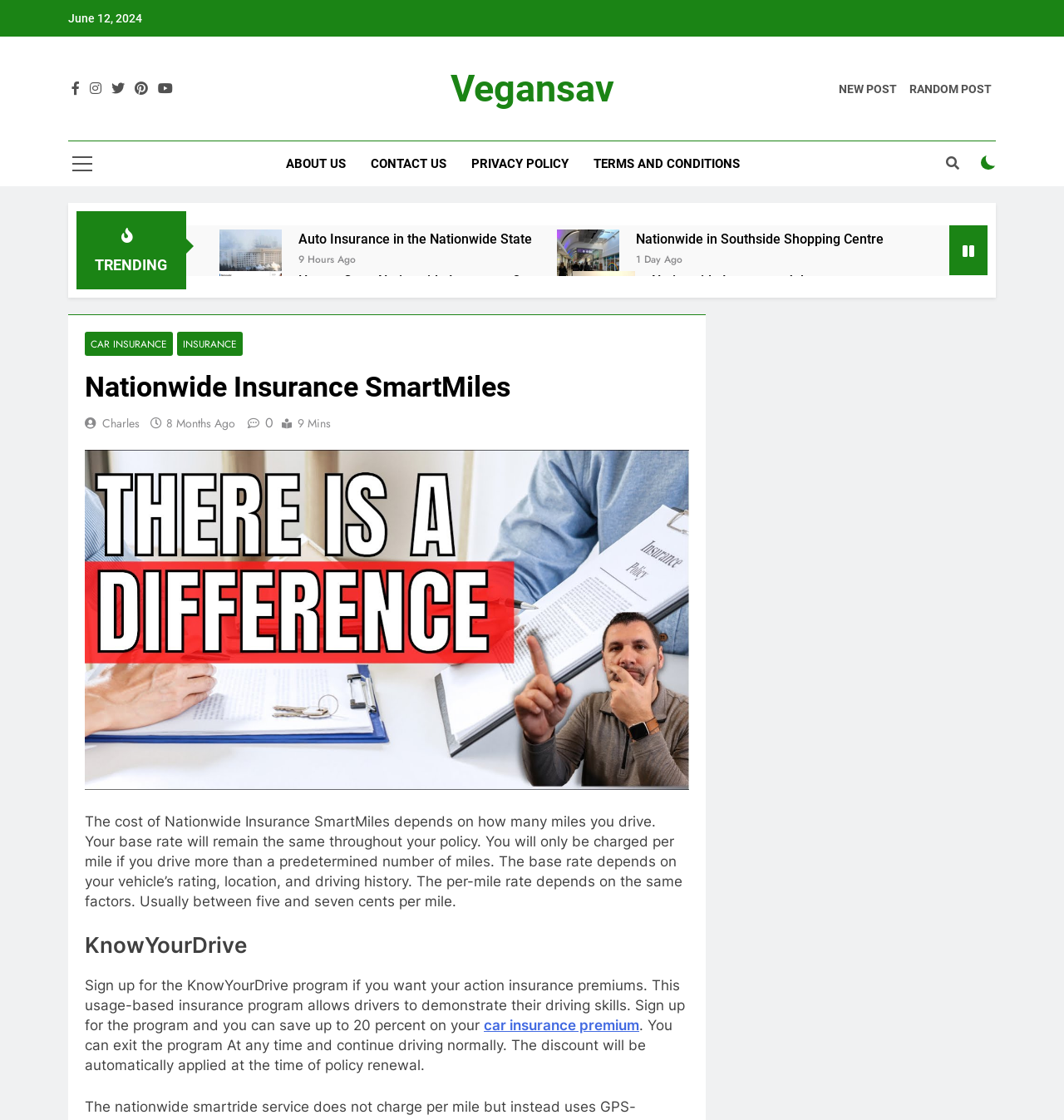What is the topic of the webpage?
From the image, respond using a single word or phrase.

Nationwide Insurance